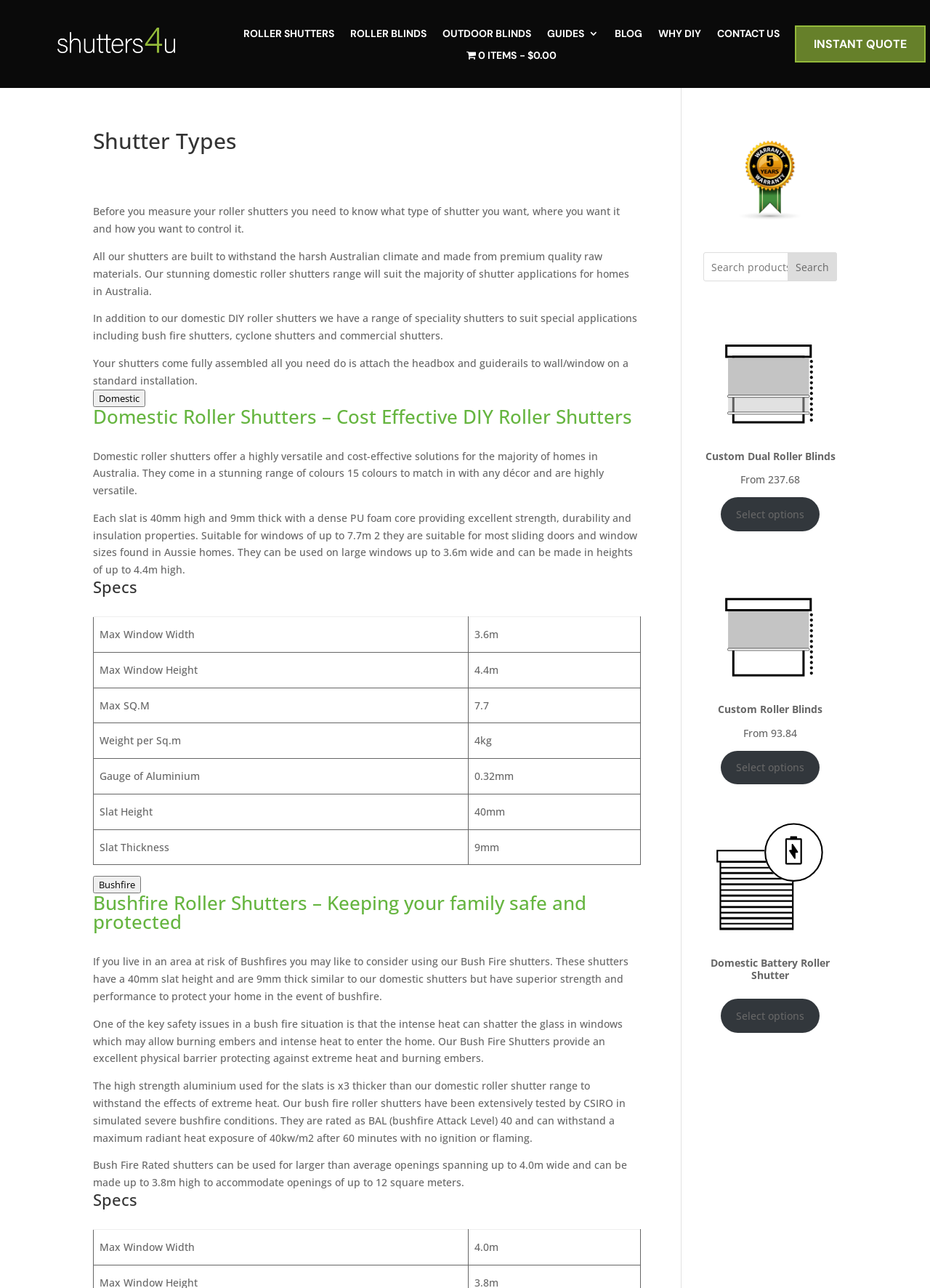Locate the bounding box coordinates of the segment that needs to be clicked to meet this instruction: "Search for something".

[0.756, 0.196, 0.9, 0.218]